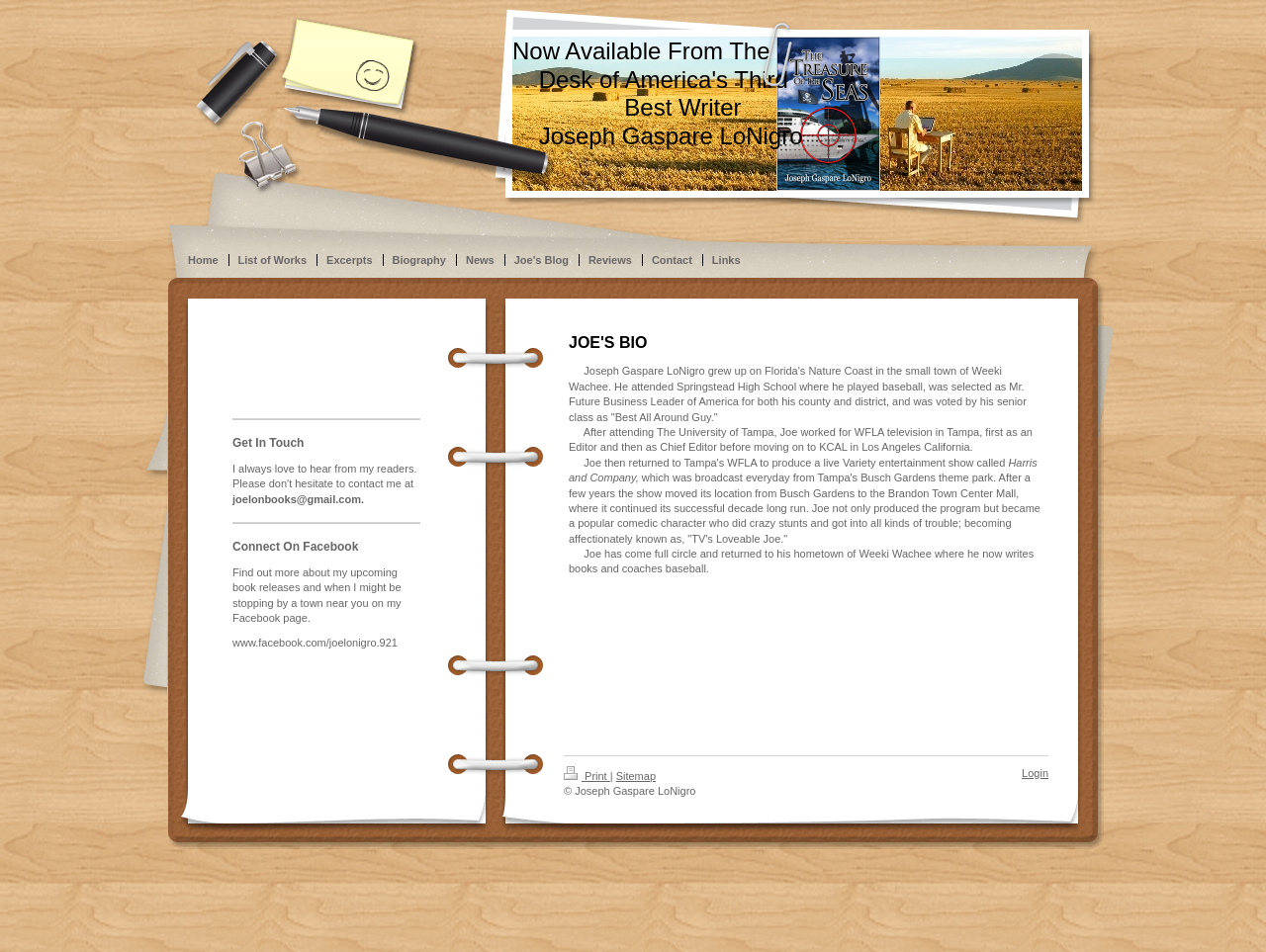Please determine the bounding box coordinates of the element to click in order to execute the following instruction: "Find Joe on Facebook". The coordinates should be four float numbers between 0 and 1, specified as [left, top, right, bottom].

[0.184, 0.595, 0.317, 0.655]